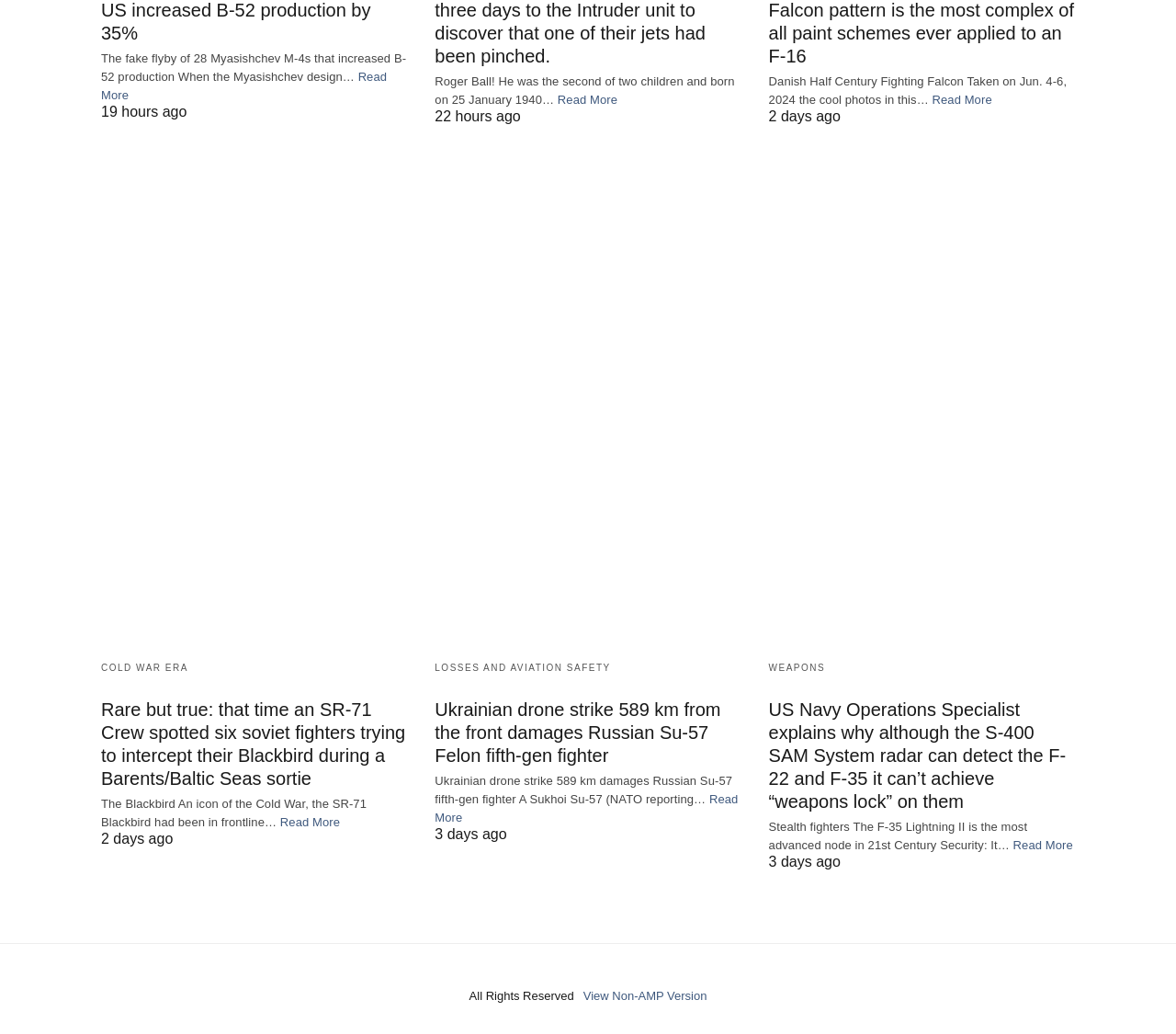Locate the bounding box coordinates of the segment that needs to be clicked to meet this instruction: "Explore the Ukrainian drone strike on Russian Su-57 Felon".

[0.37, 0.465, 0.63, 0.626]